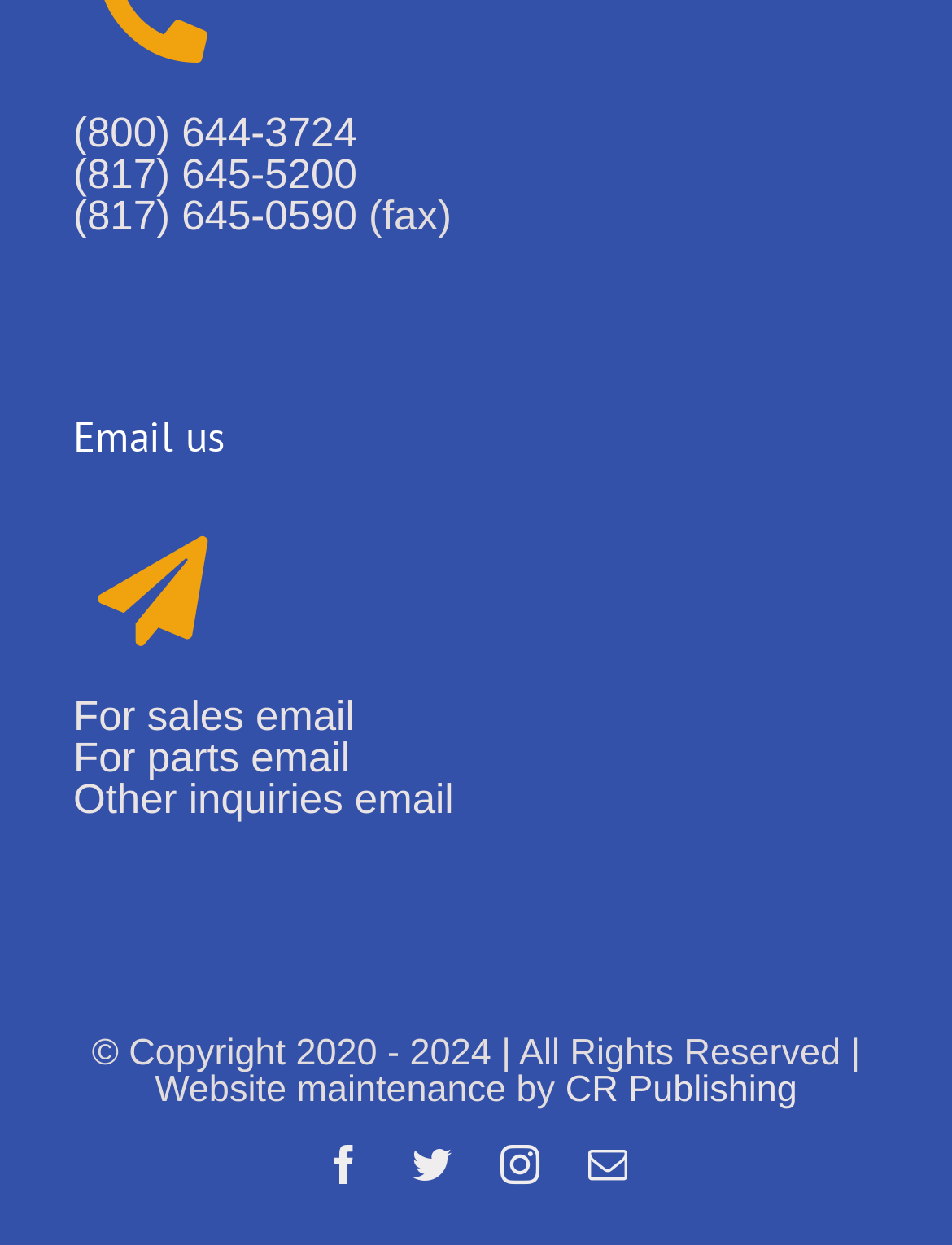Identify the bounding box coordinates of the area that should be clicked in order to complete the given instruction: "Call the sales phone number". The bounding box coordinates should be four float numbers between 0 and 1, i.e., [left, top, right, bottom].

[0.077, 0.087, 0.375, 0.125]